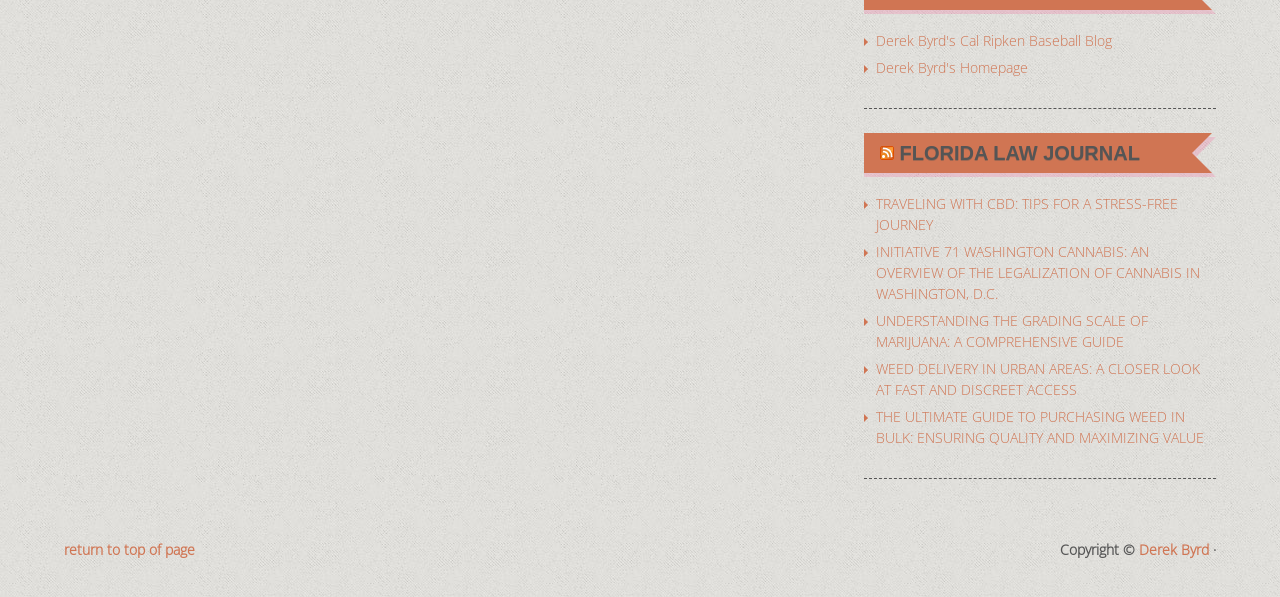Please identify the bounding box coordinates of the clickable region that I should interact with to perform the following instruction: "read RSS FLORIDA LAW JOURNAL". The coordinates should be expressed as four float numbers between 0 and 1, i.e., [left, top, right, bottom].

[0.675, 0.223, 0.95, 0.297]